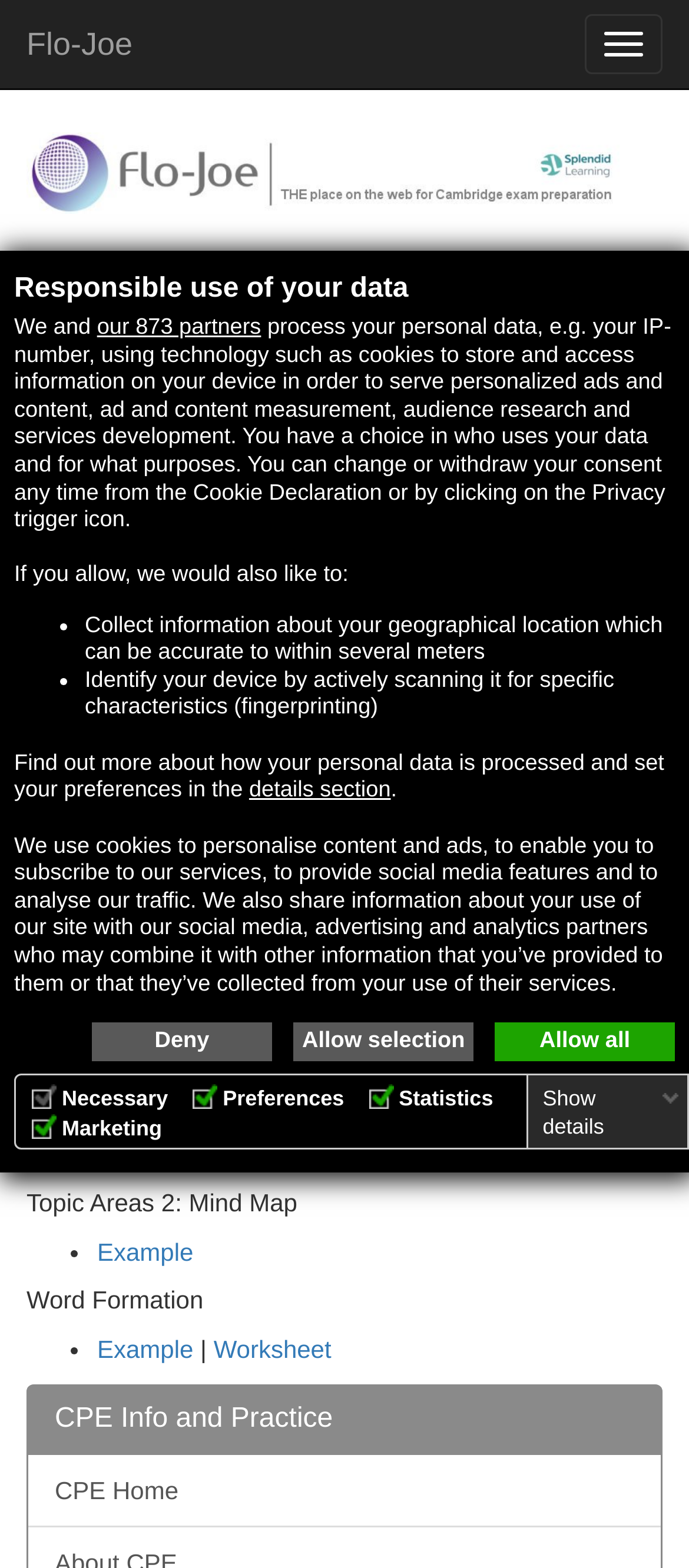What is the name of the website?
From the image, respond with a single word or phrase.

Flo-Joe